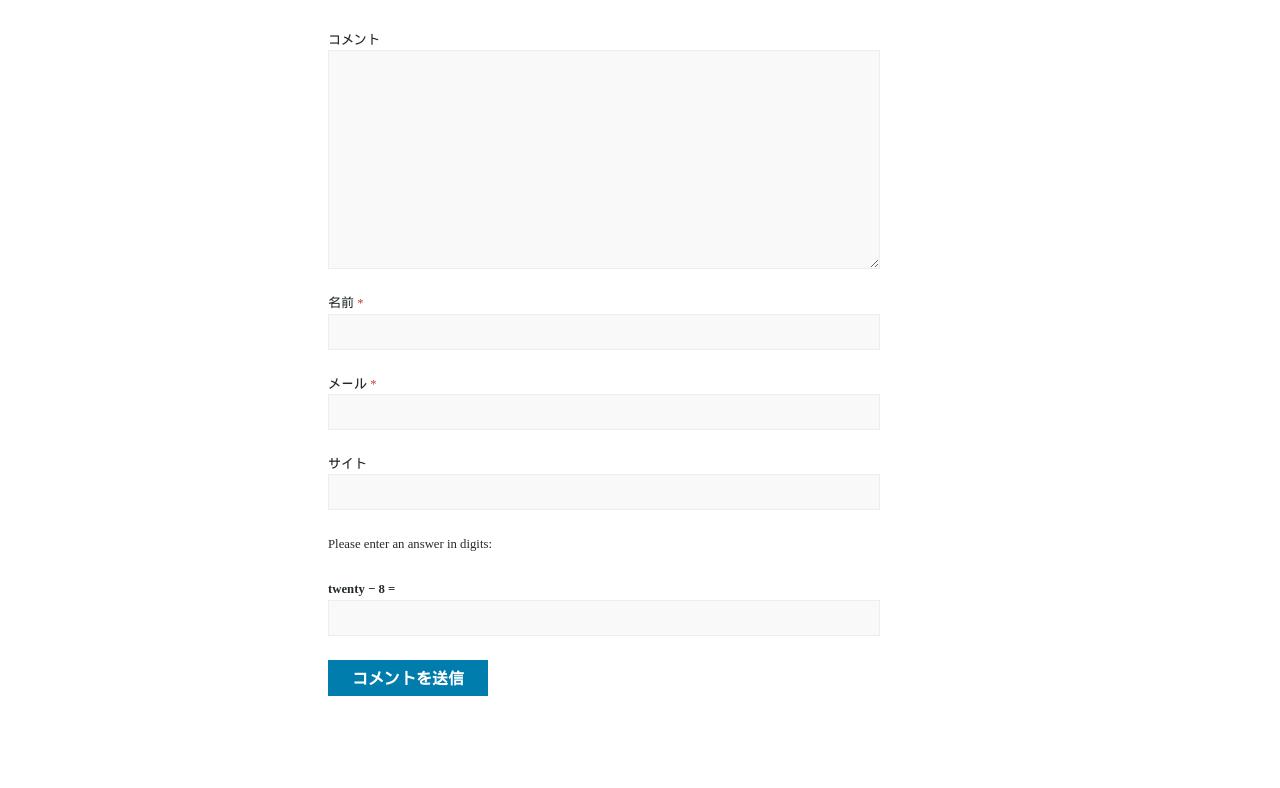Please reply to the following question with a single word or a short phrase:
What is the format required for the 'メール' field?

Email format